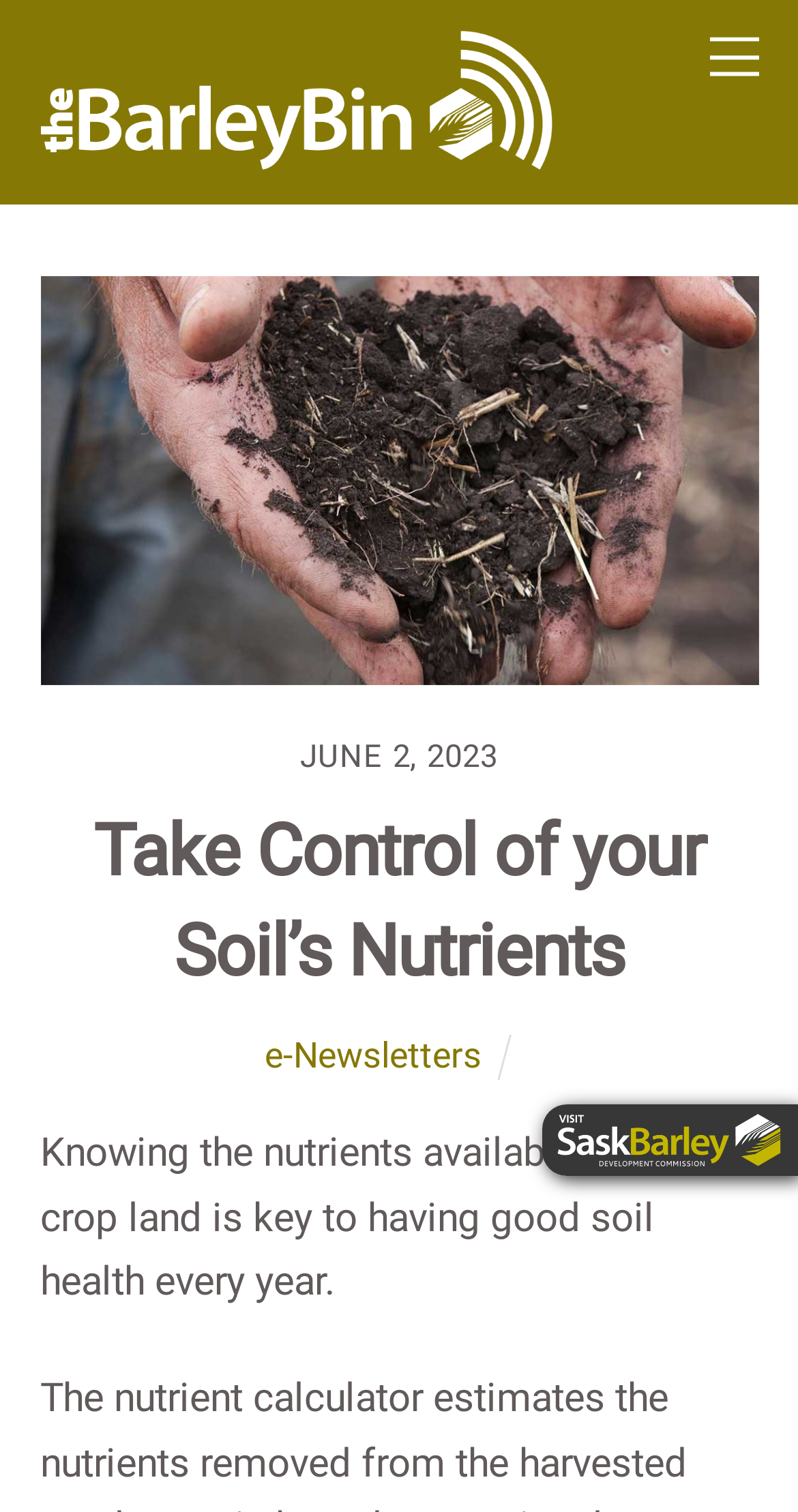Utilize the details in the image to thoroughly answer the following question: What is the name of the website or organization?

I found this by looking at the link 'The Barley Bin' and the image with the same name, which suggests that it is the name of the website or organization.